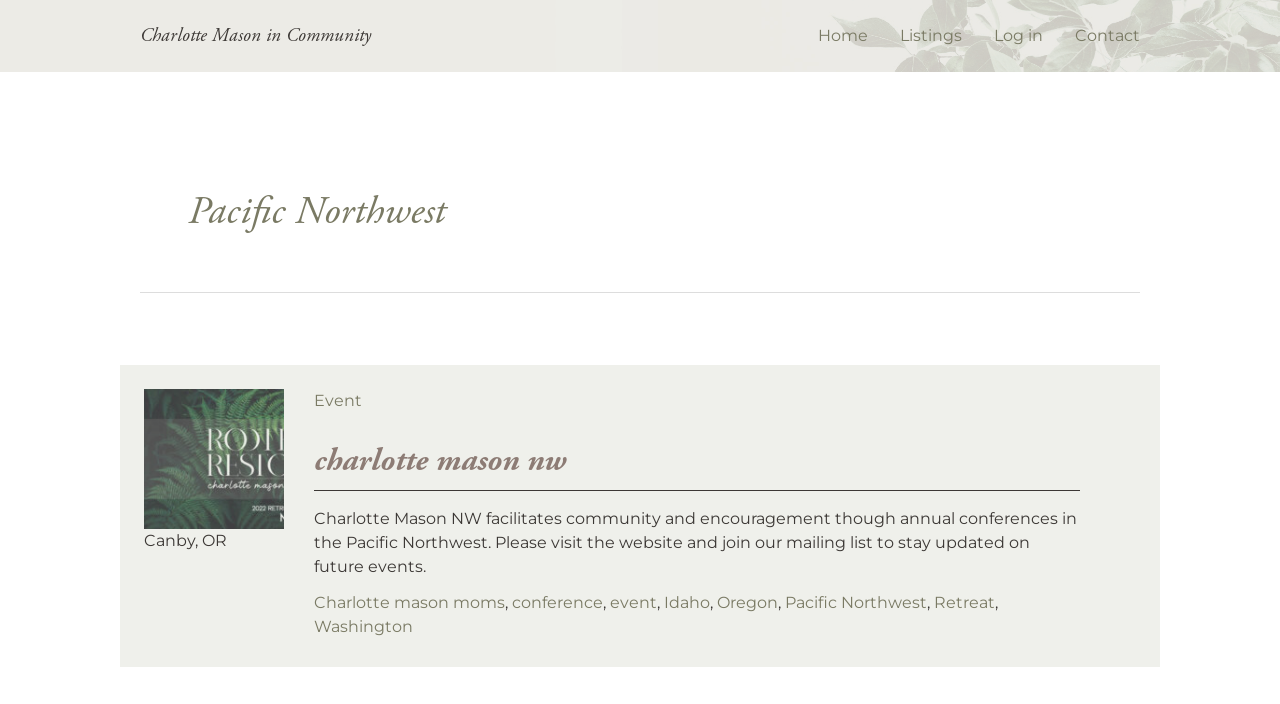Determine the bounding box coordinates for the HTML element described here: "Charlotte Mason in Community".

[0.109, 0.033, 0.29, 0.068]